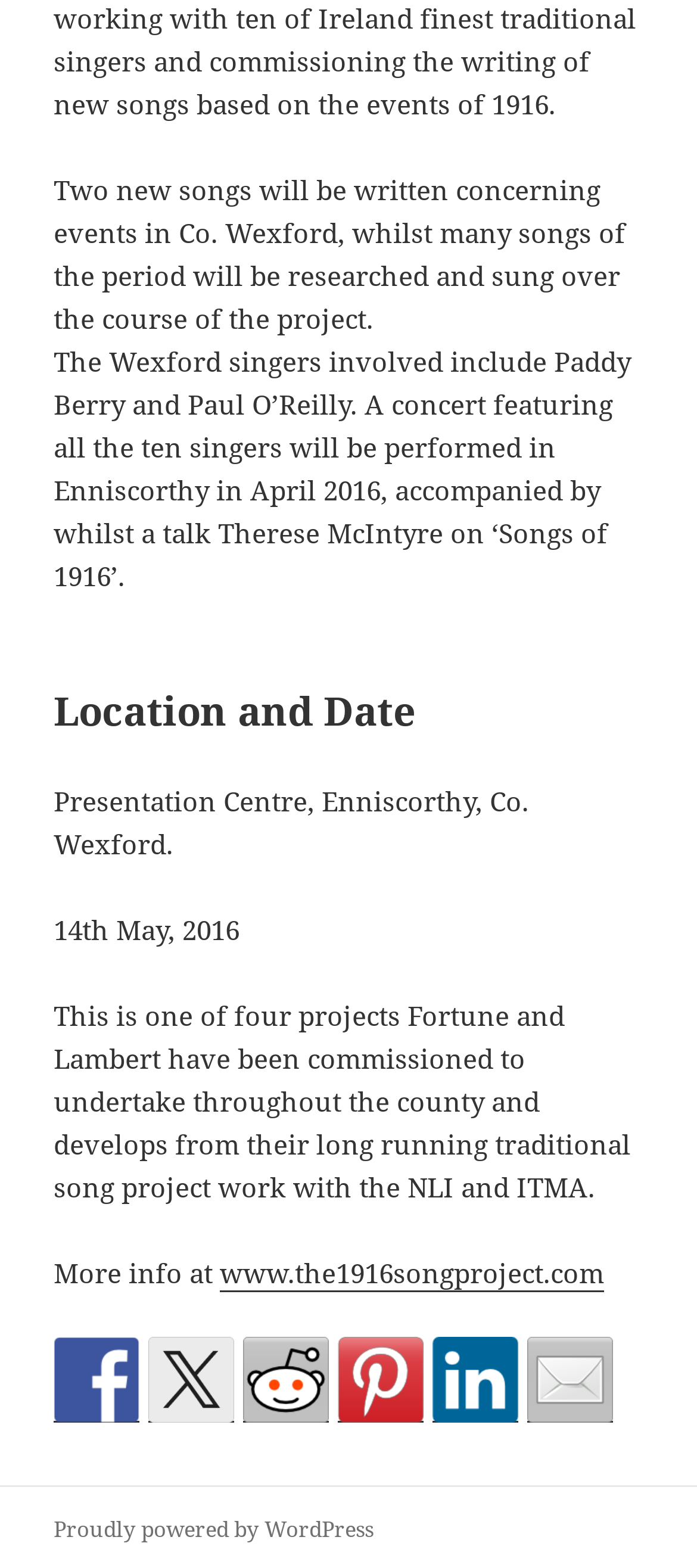Please identify the bounding box coordinates of the area that needs to be clicked to follow this instruction: "go to Twitter".

[0.213, 0.853, 0.336, 0.907]